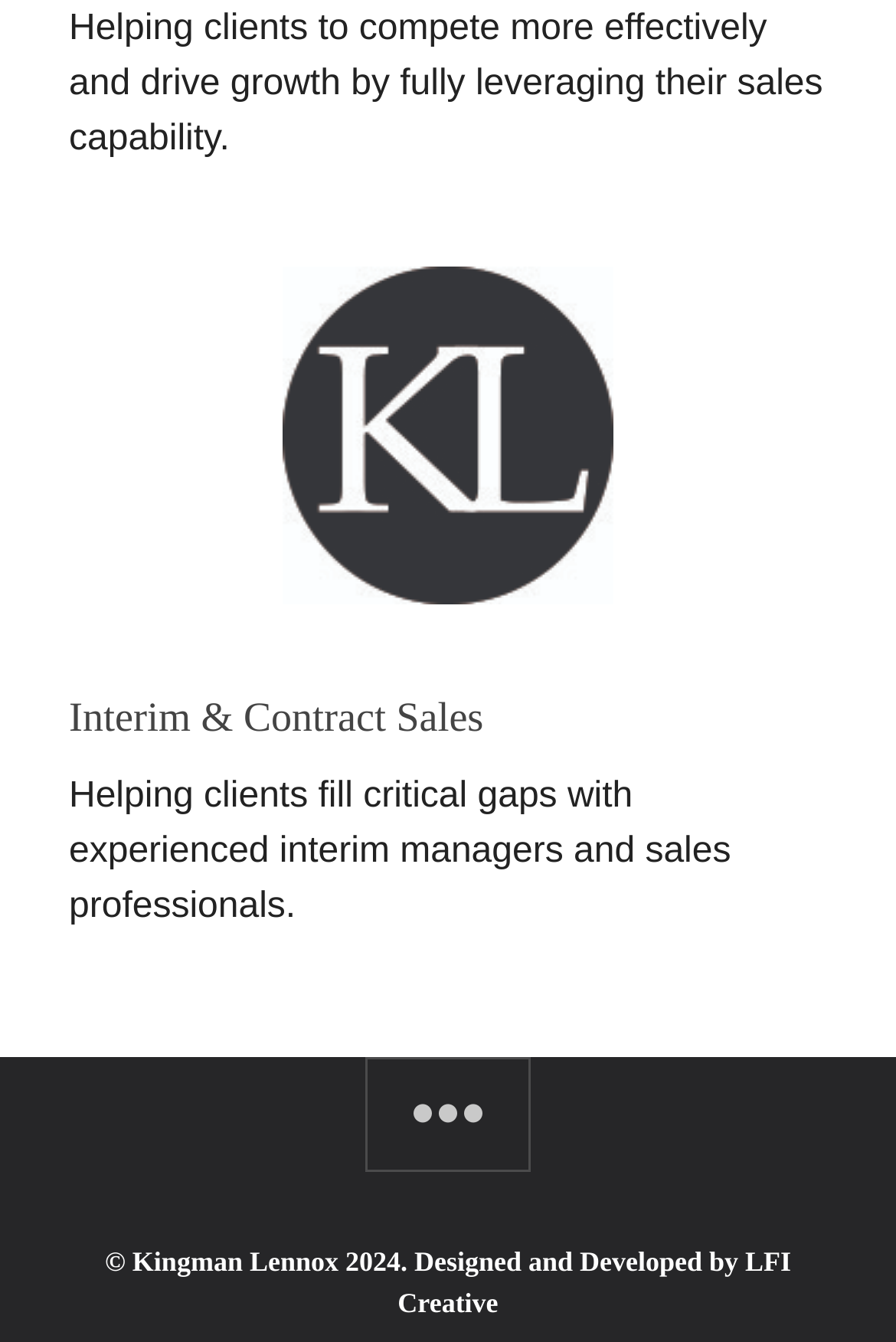What is the main service offered?
Can you give a detailed and elaborate answer to the question?

Based on the webpage content, the main service offered is 'Interim & Contract Sales' which is mentioned as a heading and also has a link with the same text. This suggests that the company provides interim and contract sales services to its clients.